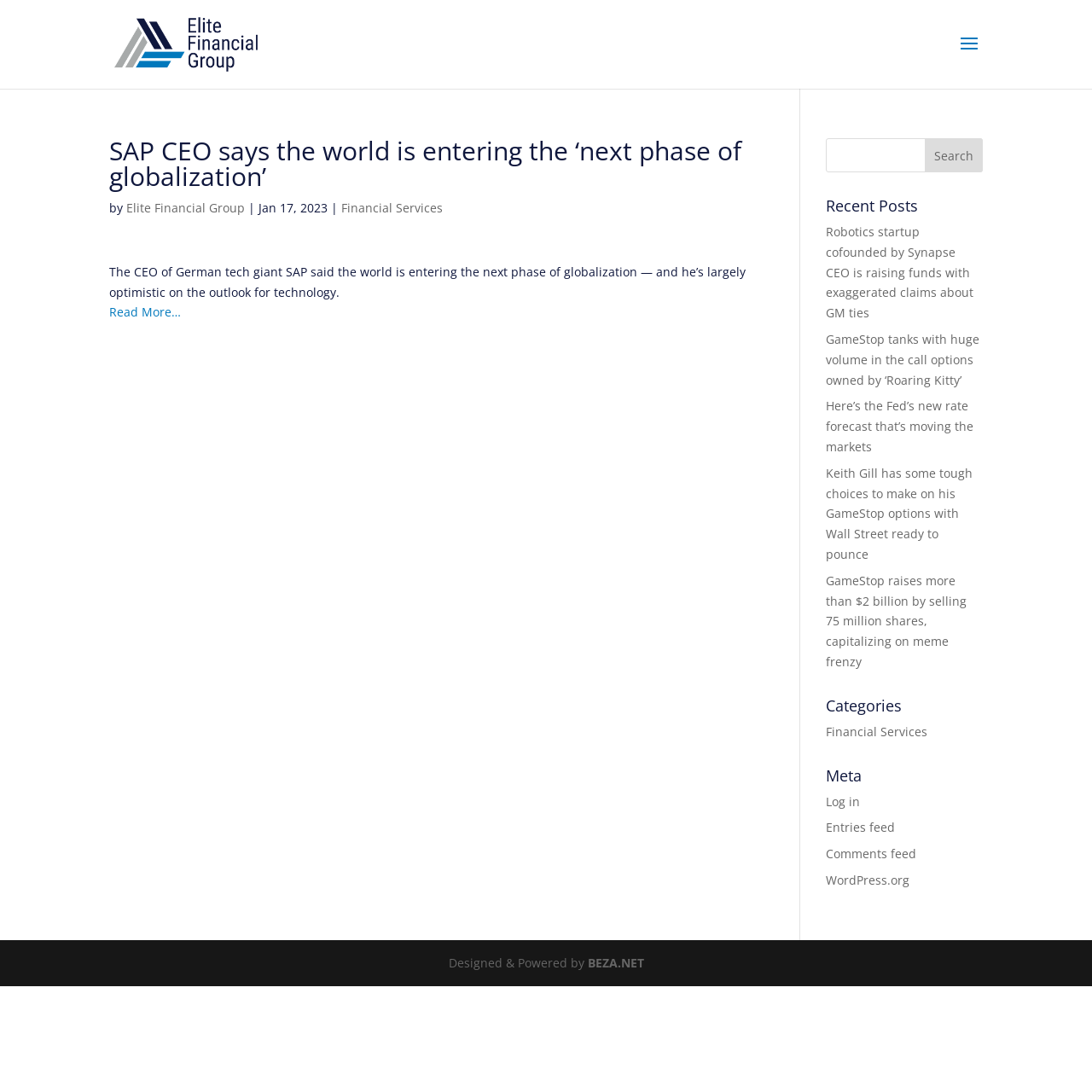What is the category of the article?
Refer to the image and provide a concise answer in one word or phrase.

Financial Services